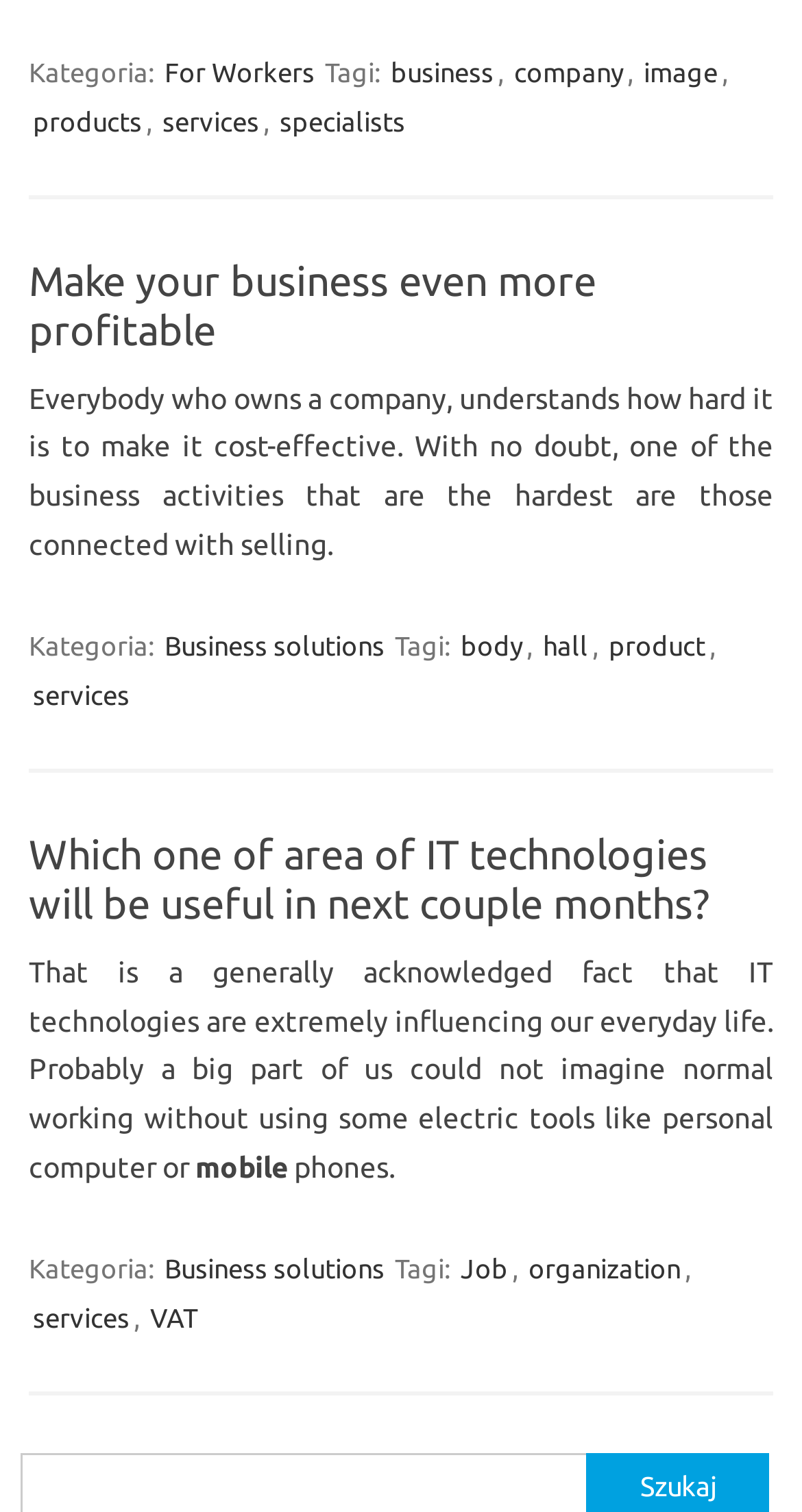Please identify the coordinates of the bounding box for the clickable region that will accomplish this instruction: "Click on the 'Menu' link".

None